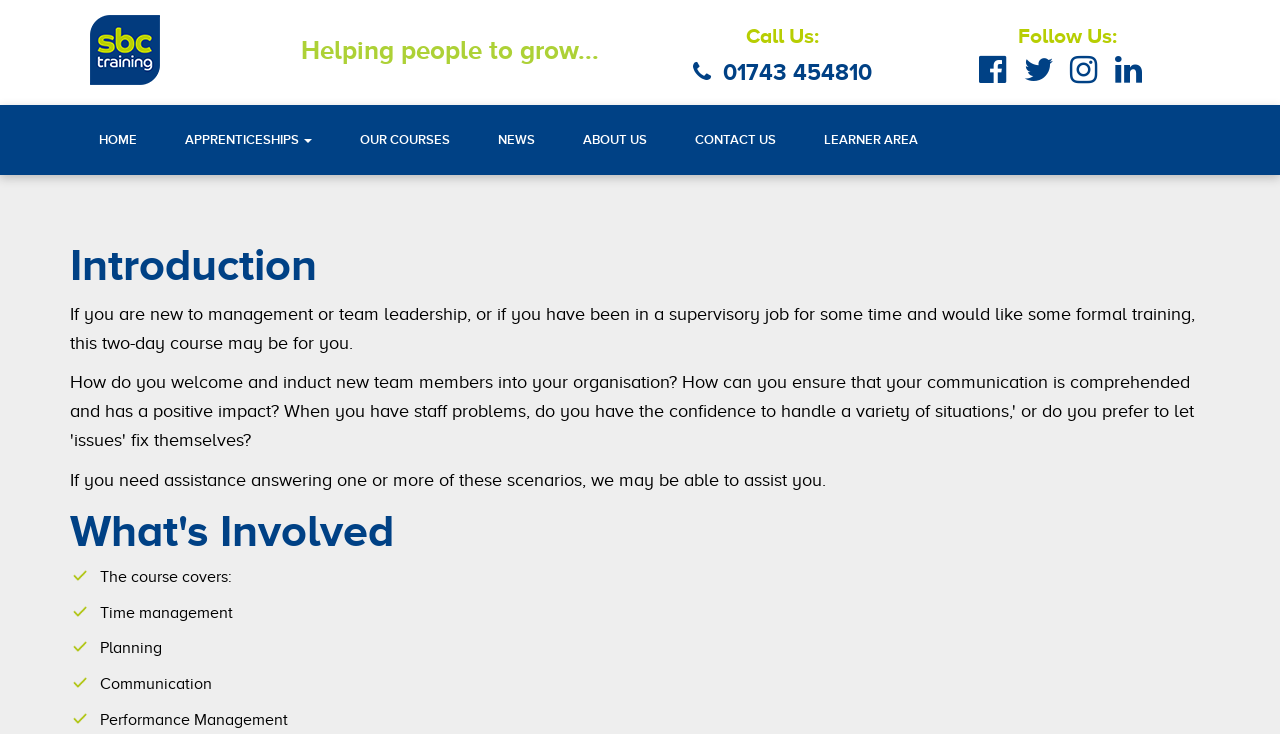Bounding box coordinates are specified in the format (top-left x, top-left y, bottom-right x, bottom-right y). All values are floating point numbers bounded between 0 and 1. Please provide the bounding box coordinate of the region this sentence describes: Home

[0.066, 0.145, 0.118, 0.238]